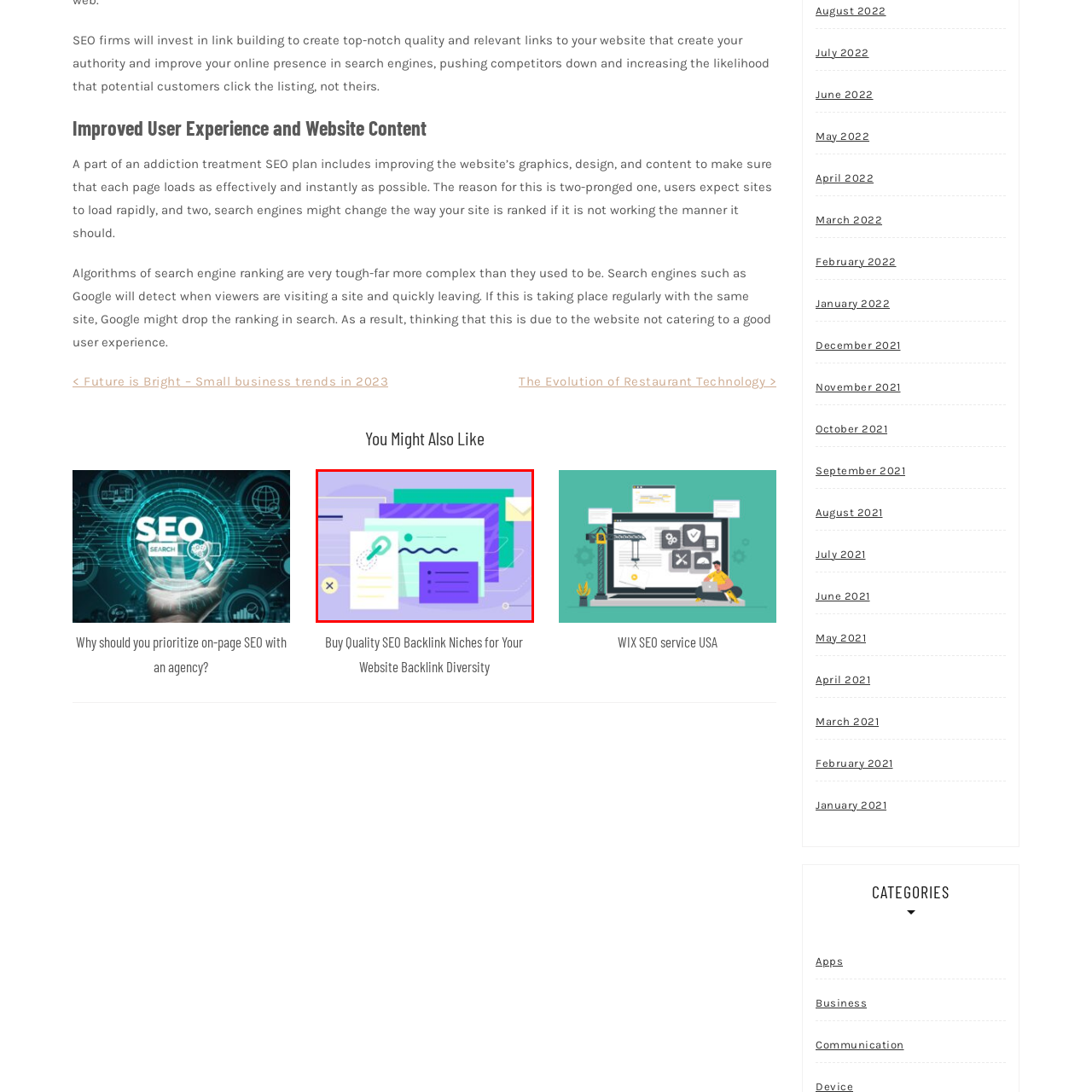Thoroughly describe the contents of the picture within the red frame.

The image illustrates a colorful and modern design concept focused on digital communication and links. Prominently featured is a visual representation of a chain link, symbolizing connection and linking strategies, essential in SEO practices for enhancing website authority. Surrounding the link are various abstract shapes reminiscent of webpages or documents, suggesting the importance of web content and design in improving user experience. This artwork aligns with topics surrounding SEO and digital marketing, emphasizing the value of creating high-quality, engaging content to attract and retain visitors. In the context of the text, it reinforces strategies discussed in the article about prioritizing on-page SEO to foster better online visibility and user engagement.